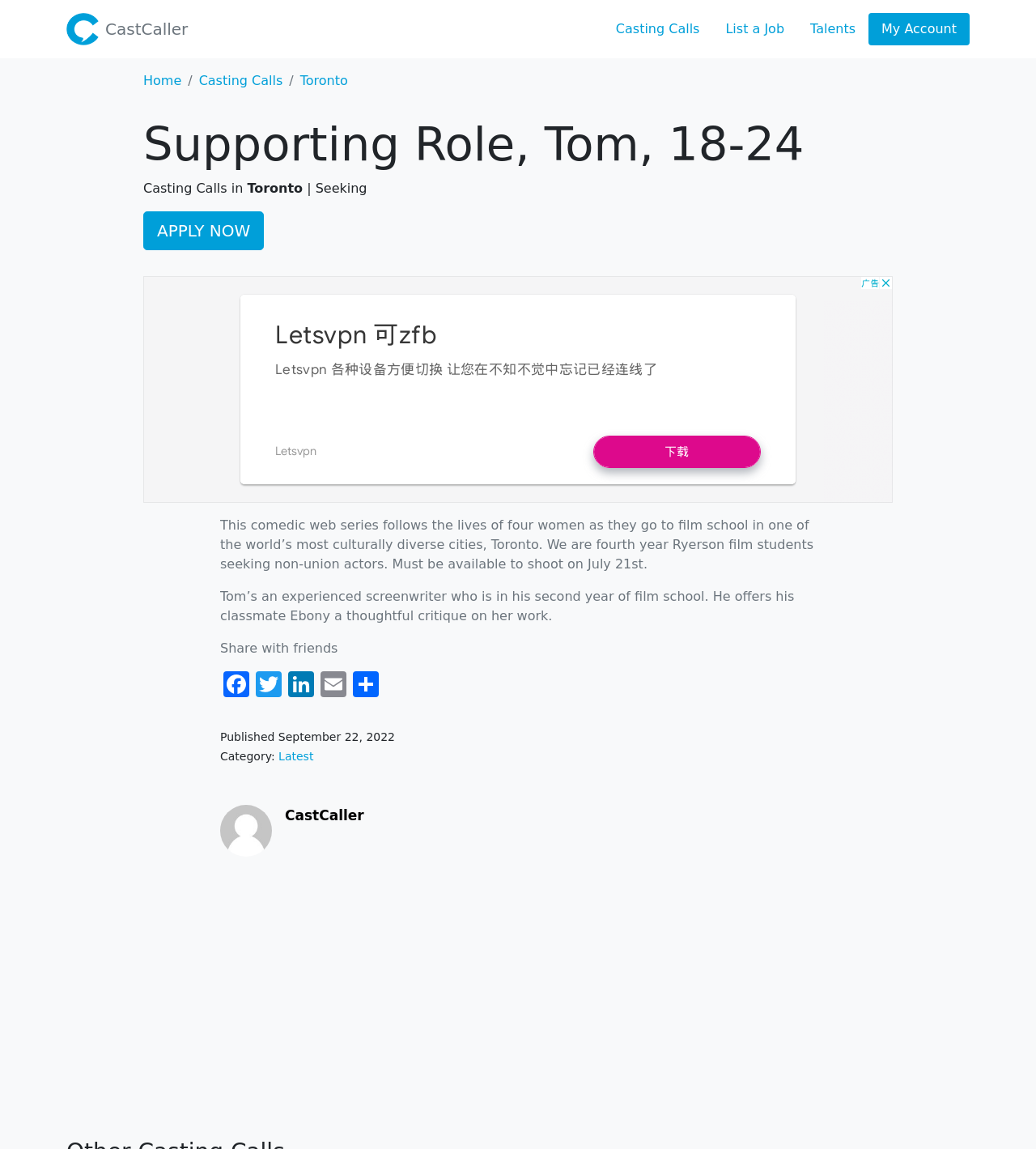Determine the bounding box coordinates of the region to click in order to accomplish the following instruction: "Share on Facebook". Provide the coordinates as four float numbers between 0 and 1, specifically [left, top, right, bottom].

[0.212, 0.584, 0.244, 0.61]